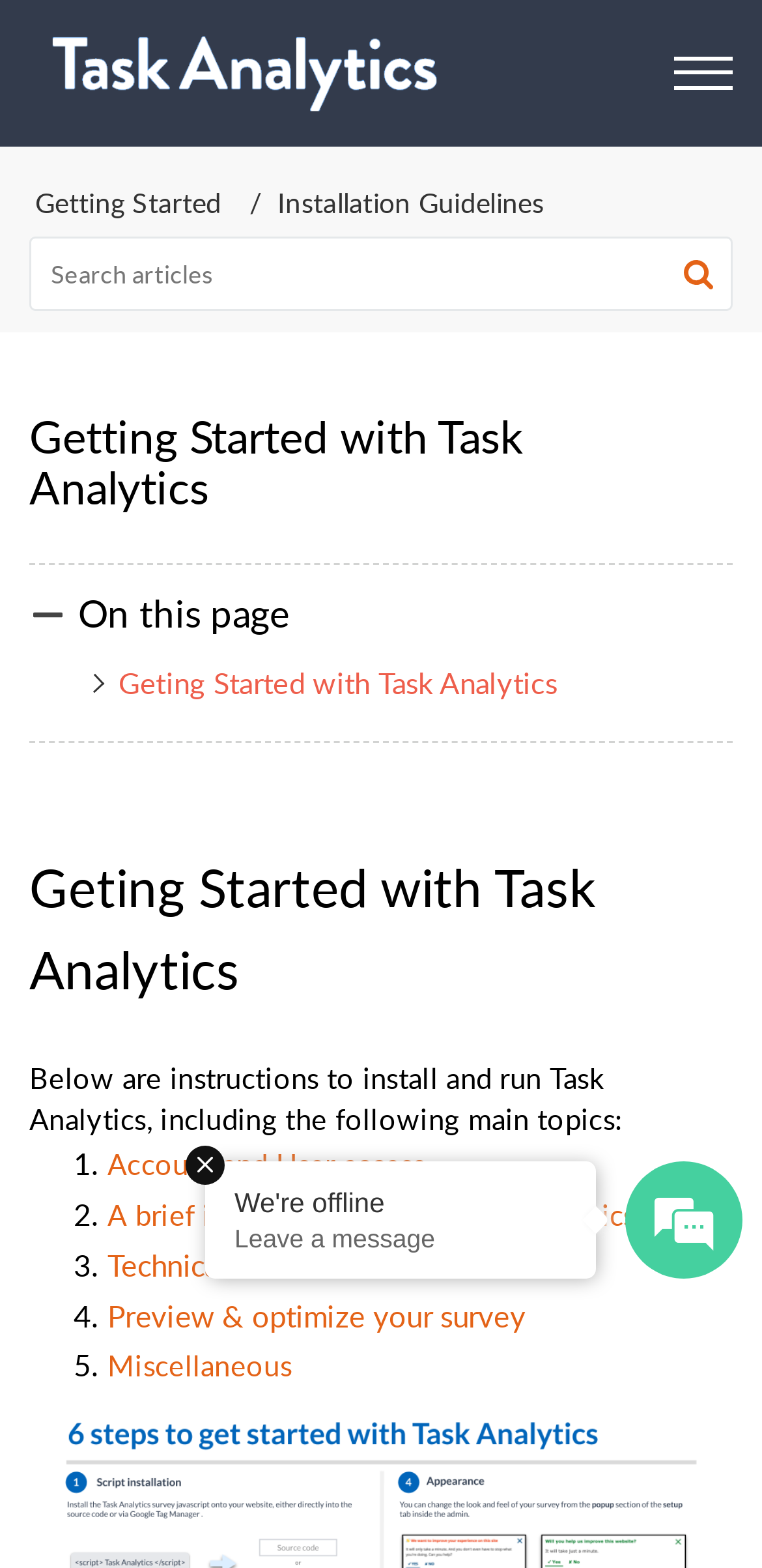How many main topics are listed in the 'Getting Started with Task Analytics' section?
Using the screenshot, give a one-word or short phrase answer.

5